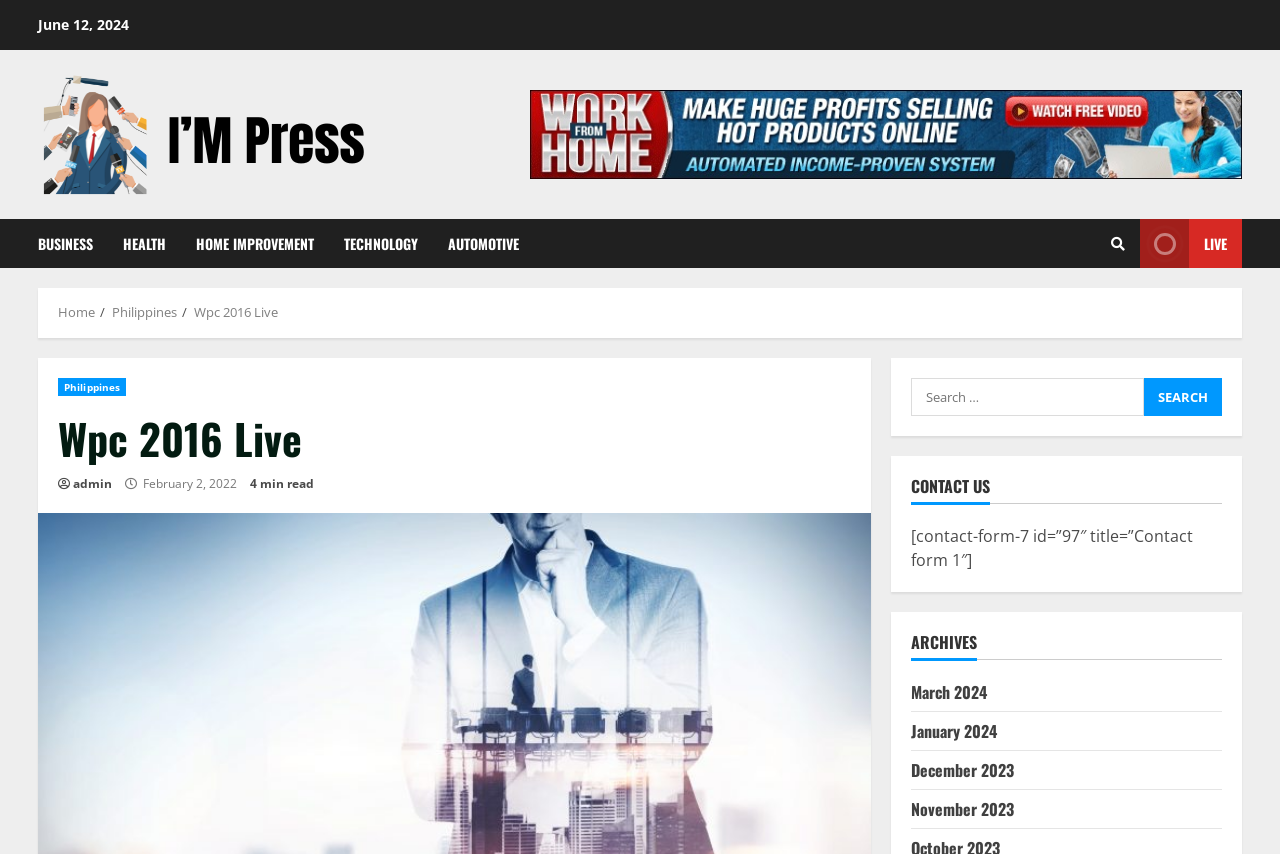Provide the bounding box coordinates of the HTML element this sentence describes: "Wpc 2016 Live".

[0.152, 0.355, 0.217, 0.376]